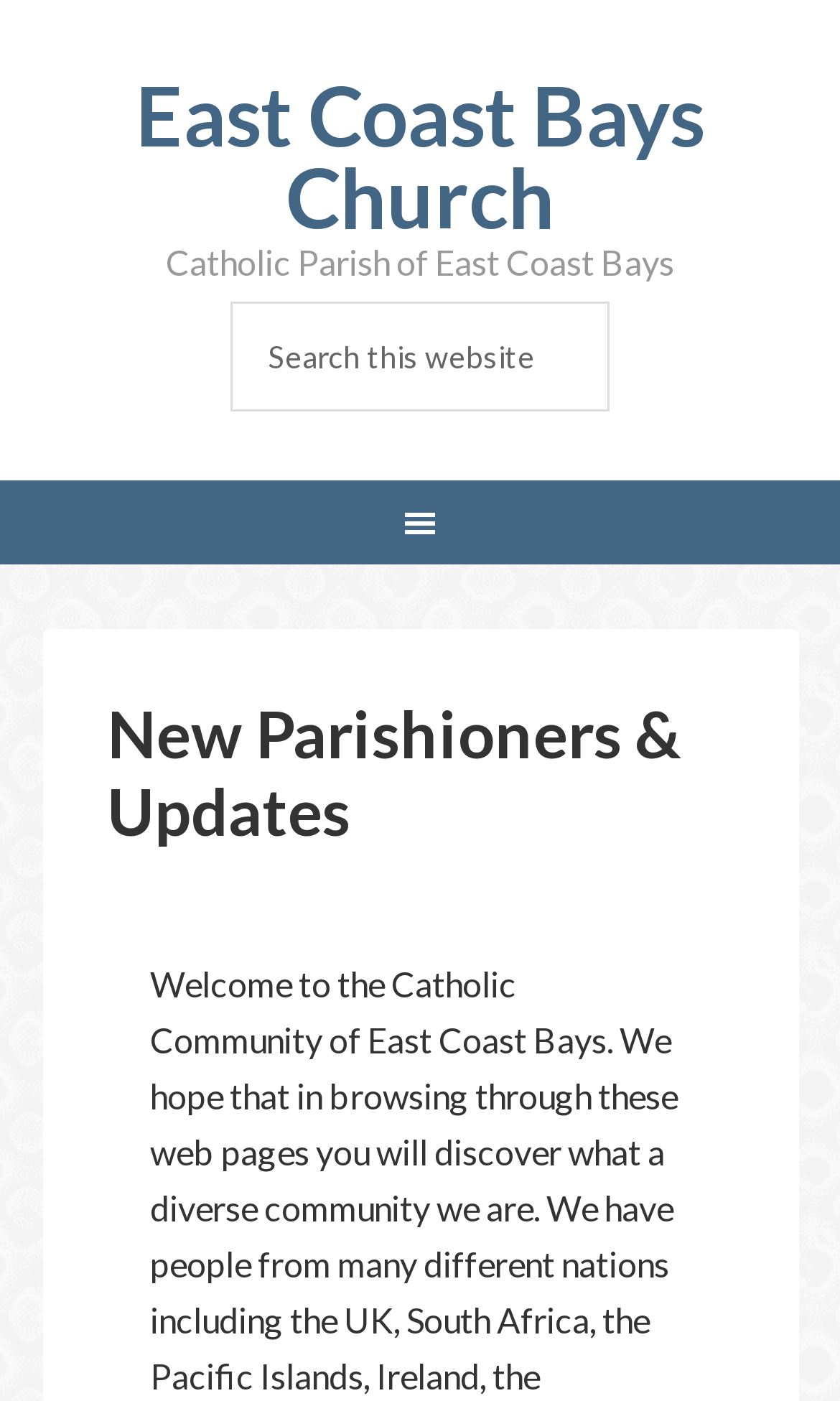Summarize the contents and layout of the webpage in detail.

The webpage is the official website of the Catholic Community of East Coast Bays. At the top-left corner, there is a link to "East Coast Bays Church" followed by a static text "Catholic Parish of East Coast Bays" to its right. Below these elements, a search function is located, consisting of a search box with a placeholder text "Search this website" and a "Search" button to its right, which has the text "SEARCH" on it.

Below the search function, a main navigation menu is situated, spanning the entire width of the page. Within this menu, there is a heading that reads "New Parishioners & Updates", which is the title of the current webpage.